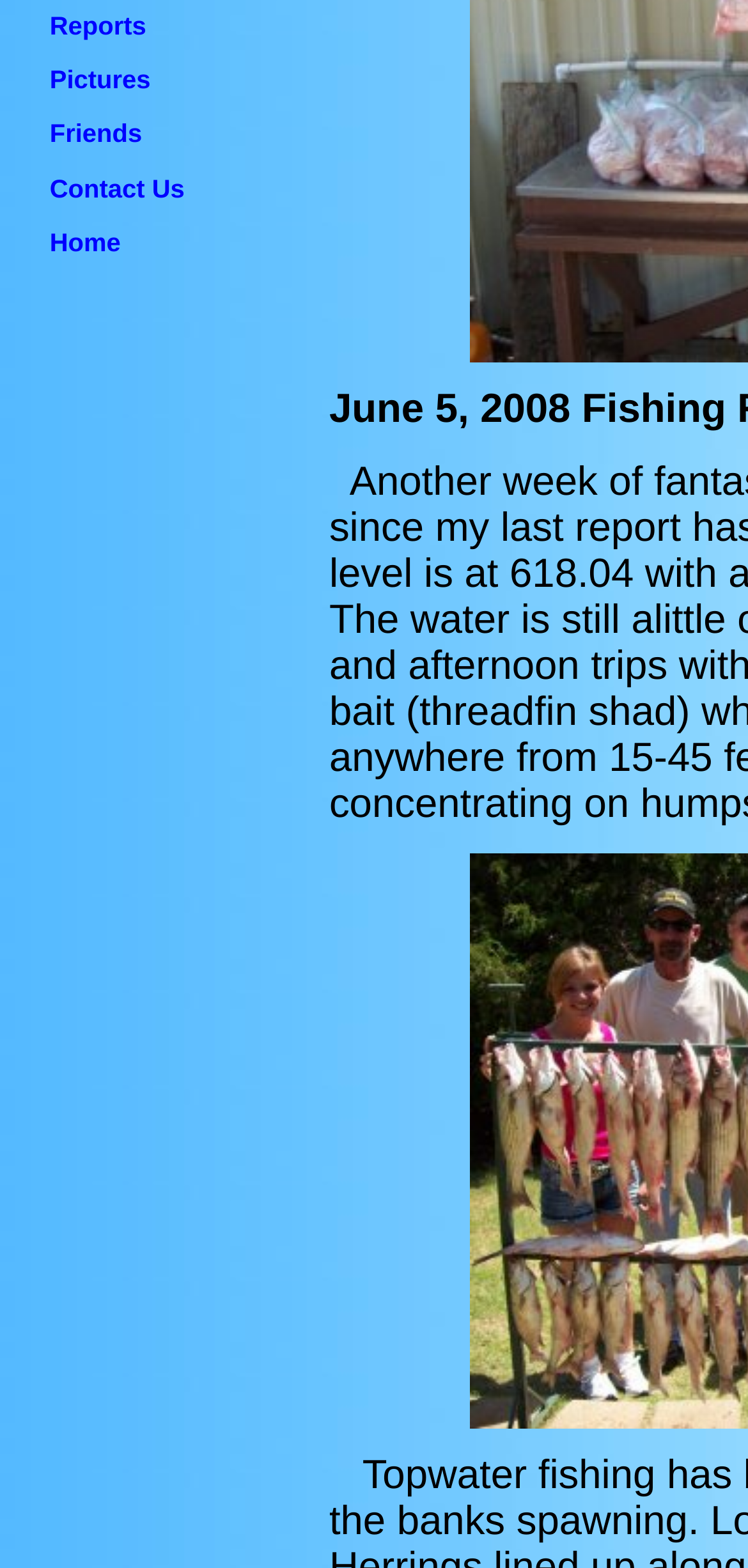Extract the bounding box coordinates of the UI element described: "Reports". Provide the coordinates in the format [left, top, right, bottom] with values ranging from 0 to 1.

[0.066, 0.007, 0.196, 0.025]